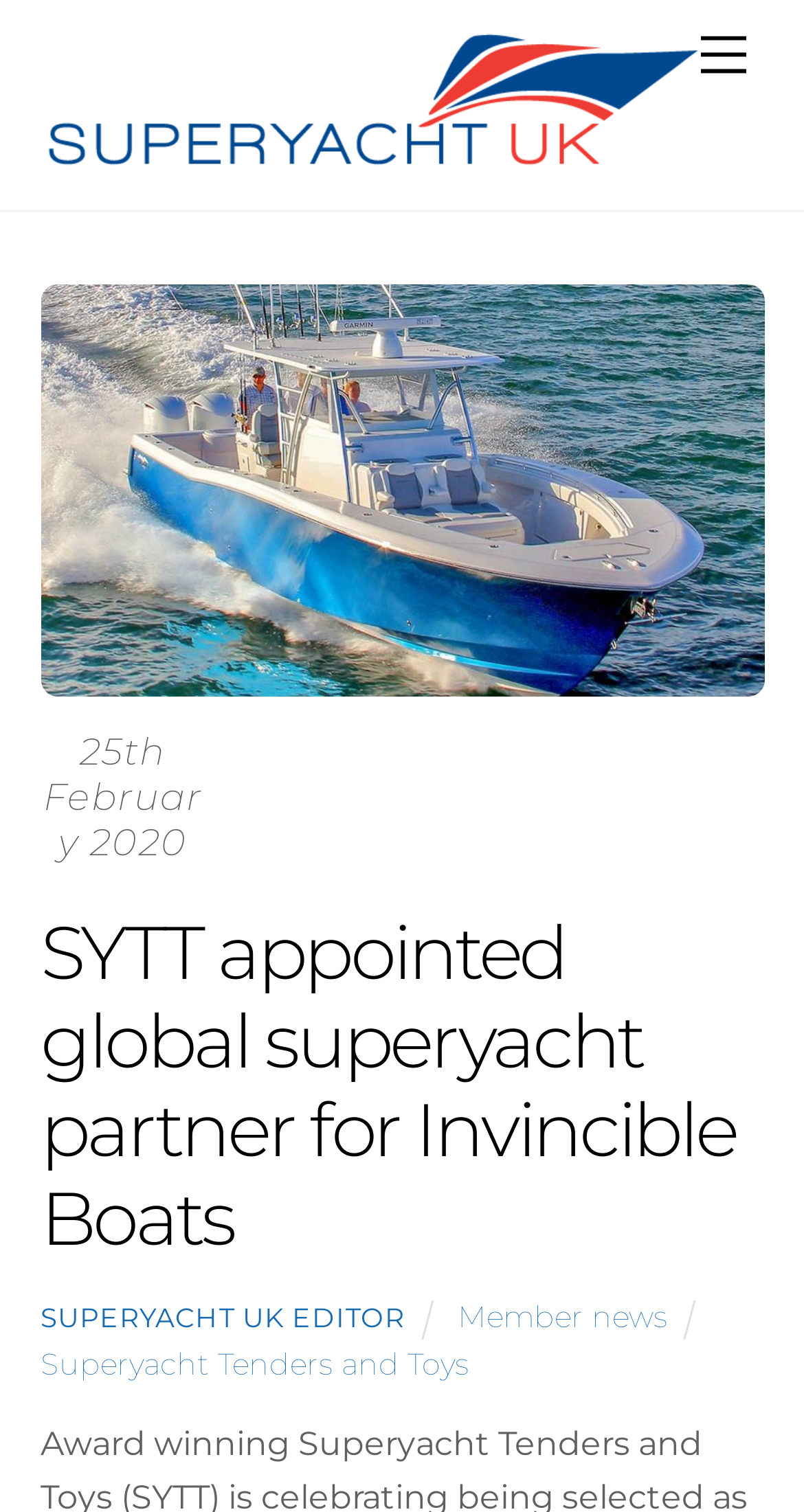How many links are there in the webpage?
Using the image as a reference, answer with just one word or a short phrase.

7